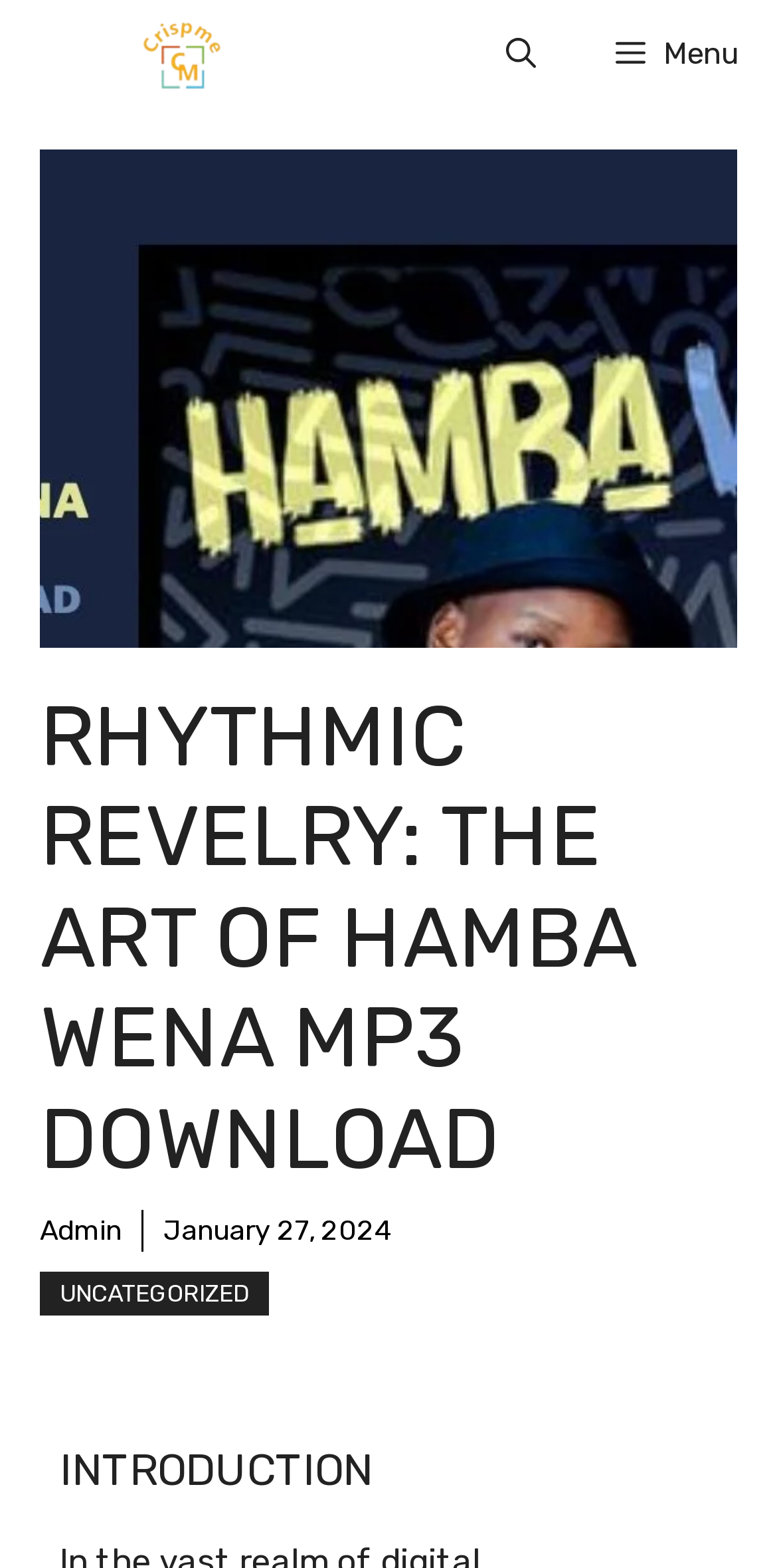What is the purpose of the button on the top-right corner?
Answer briefly with a single word or phrase based on the image.

Open search